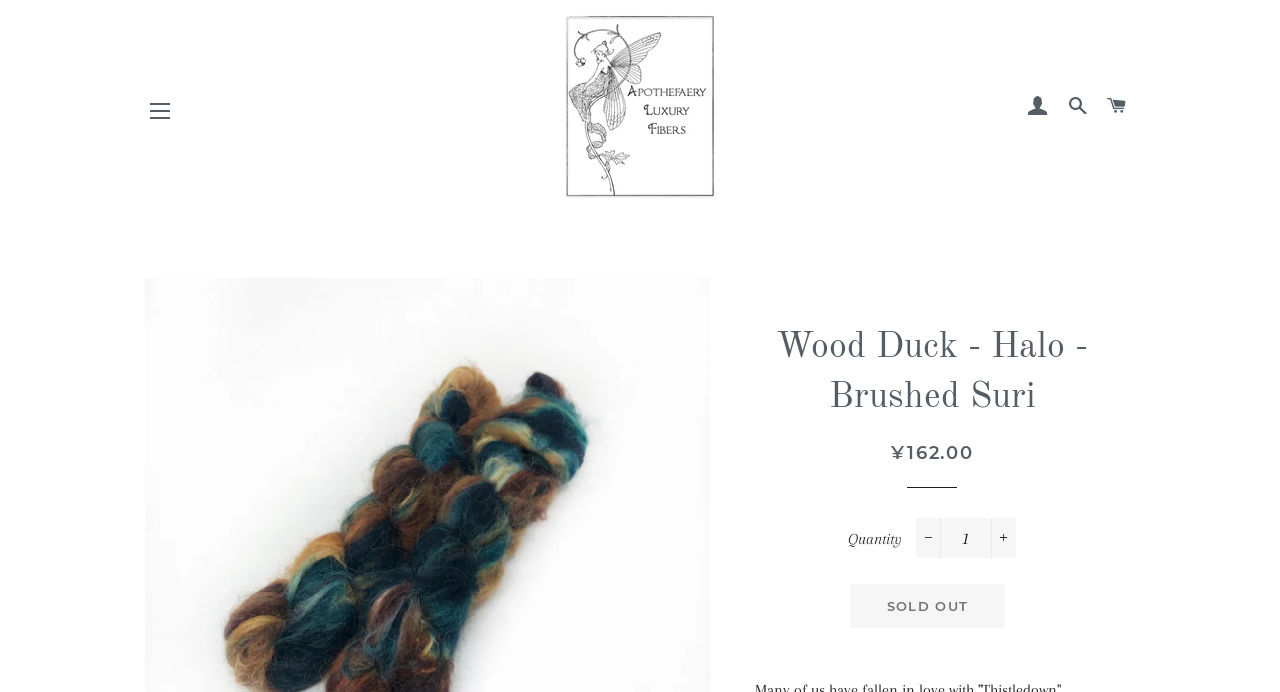Extract the main headline from the webpage and generate its text.

Wood Duck - Halo - Brushed Suri